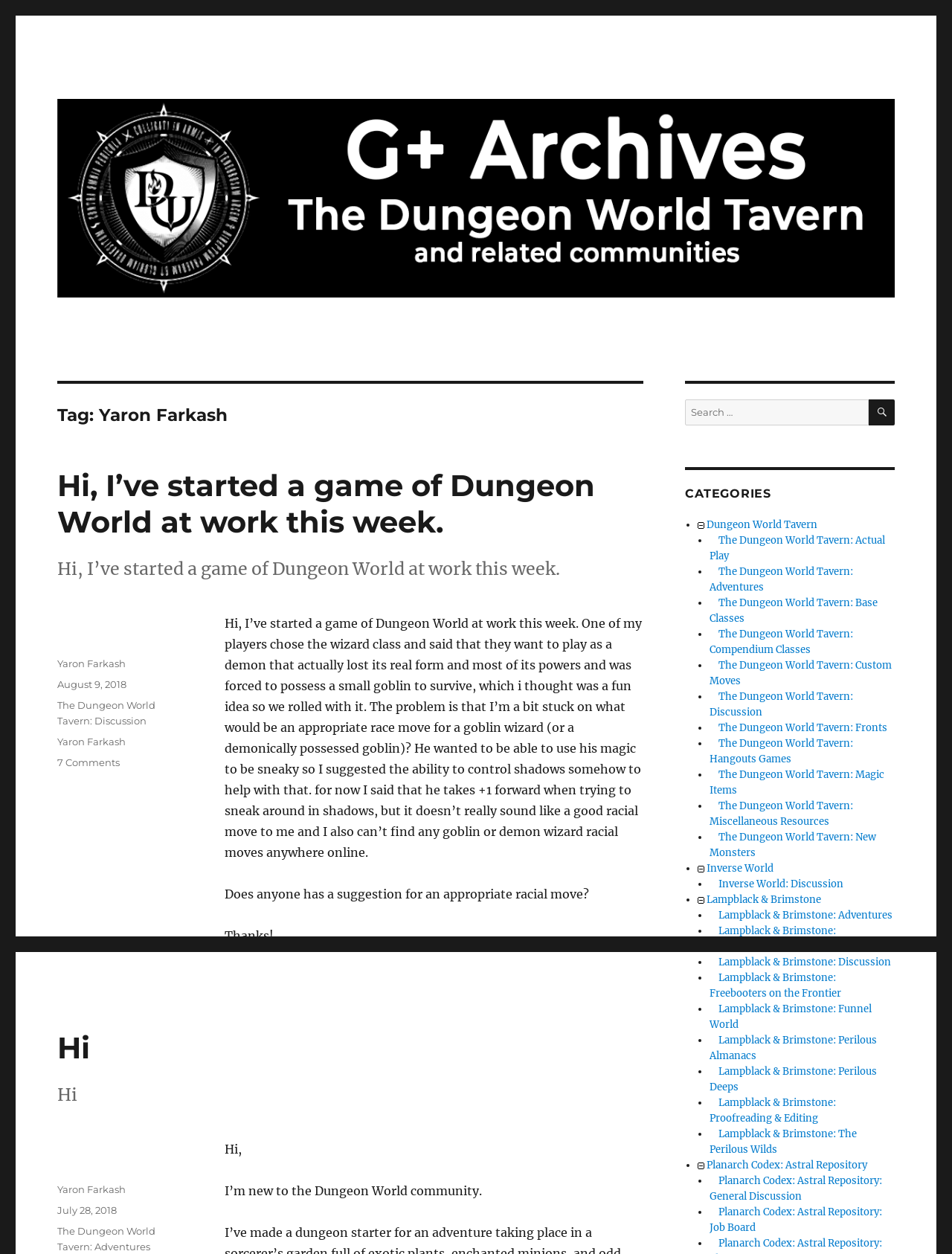Give a one-word or one-phrase response to the question: 
What is the search box located?

Top right corner